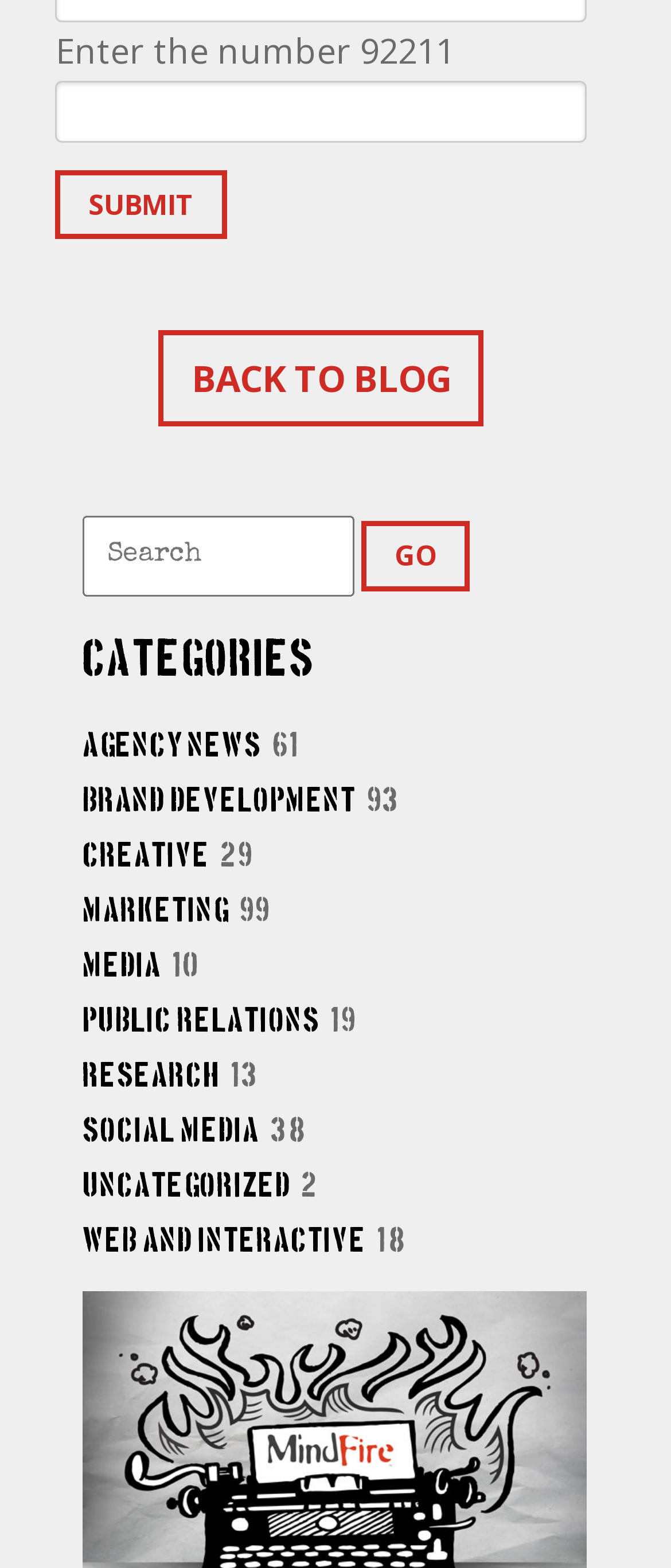Please identify the bounding box coordinates of the element I need to click to follow this instruction: "Enter a number".

[0.083, 0.051, 0.876, 0.091]